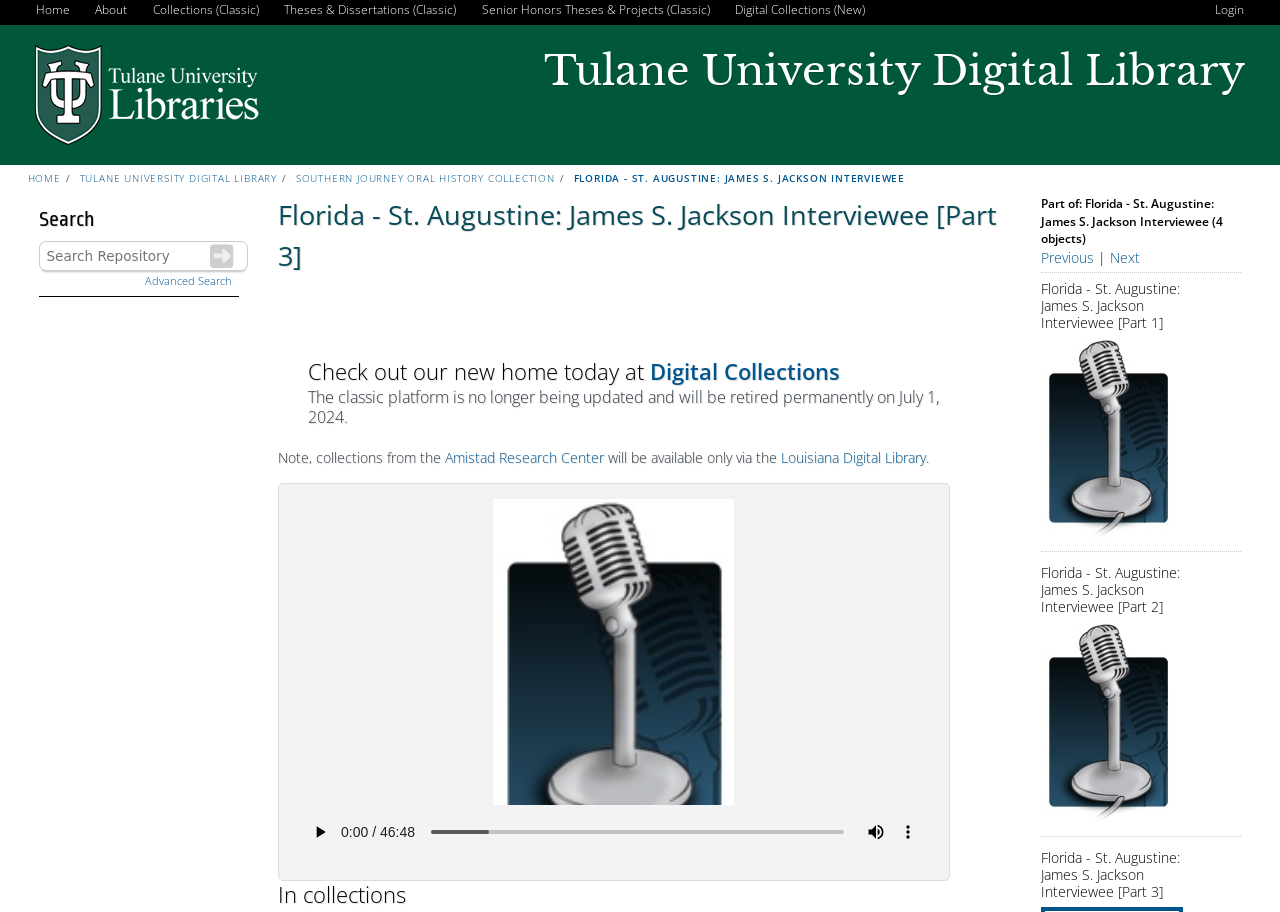Specify the bounding box coordinates of the region I need to click to perform the following instruction: "Search for a term". The coordinates must be four float numbers in the range of 0 to 1, i.e., [left, top, right, bottom].

[0.03, 0.264, 0.194, 0.297]